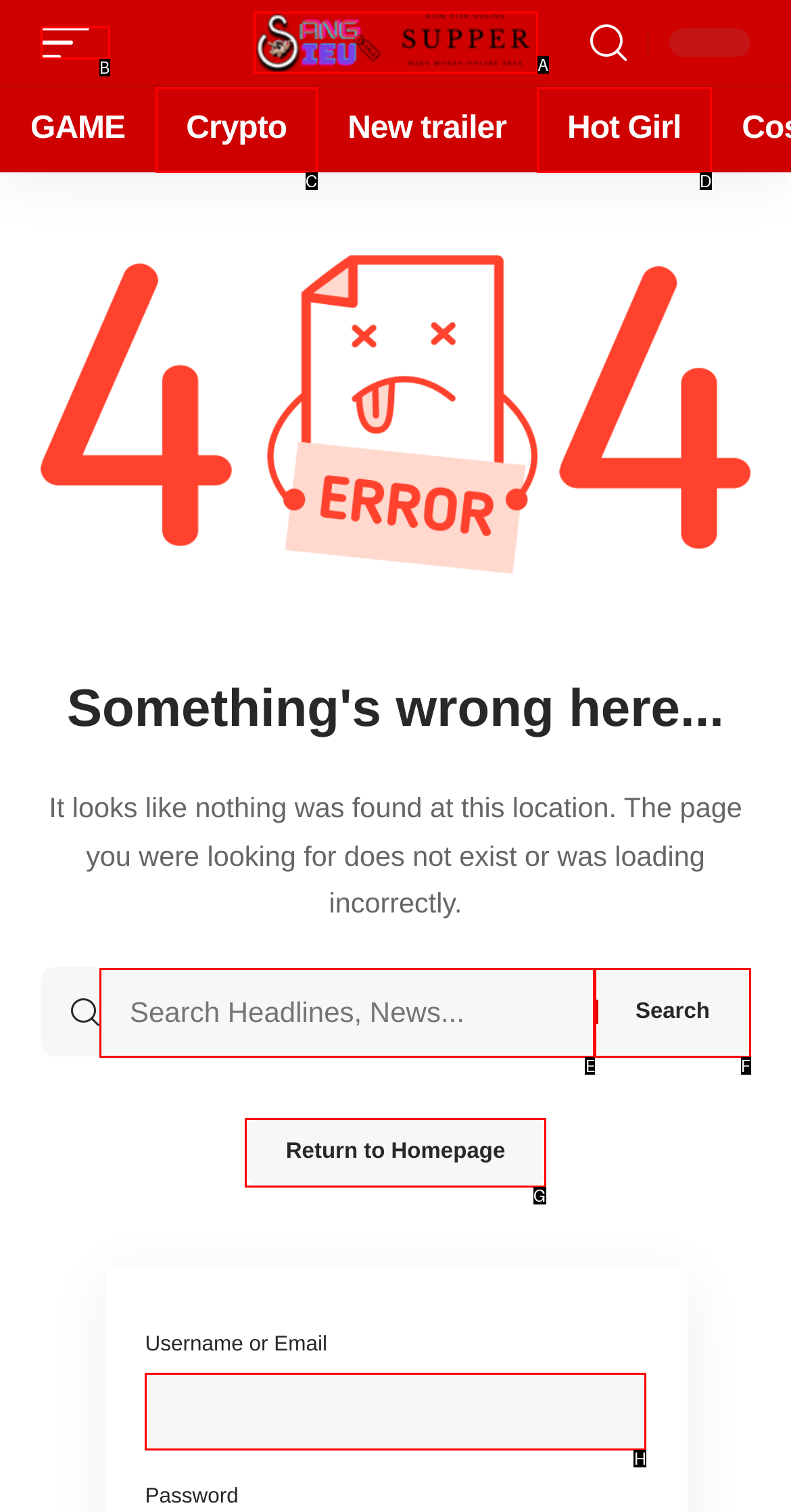Assess the description: Return to Homepage and select the option that matches. Provide the letter of the chosen option directly from the given choices.

G